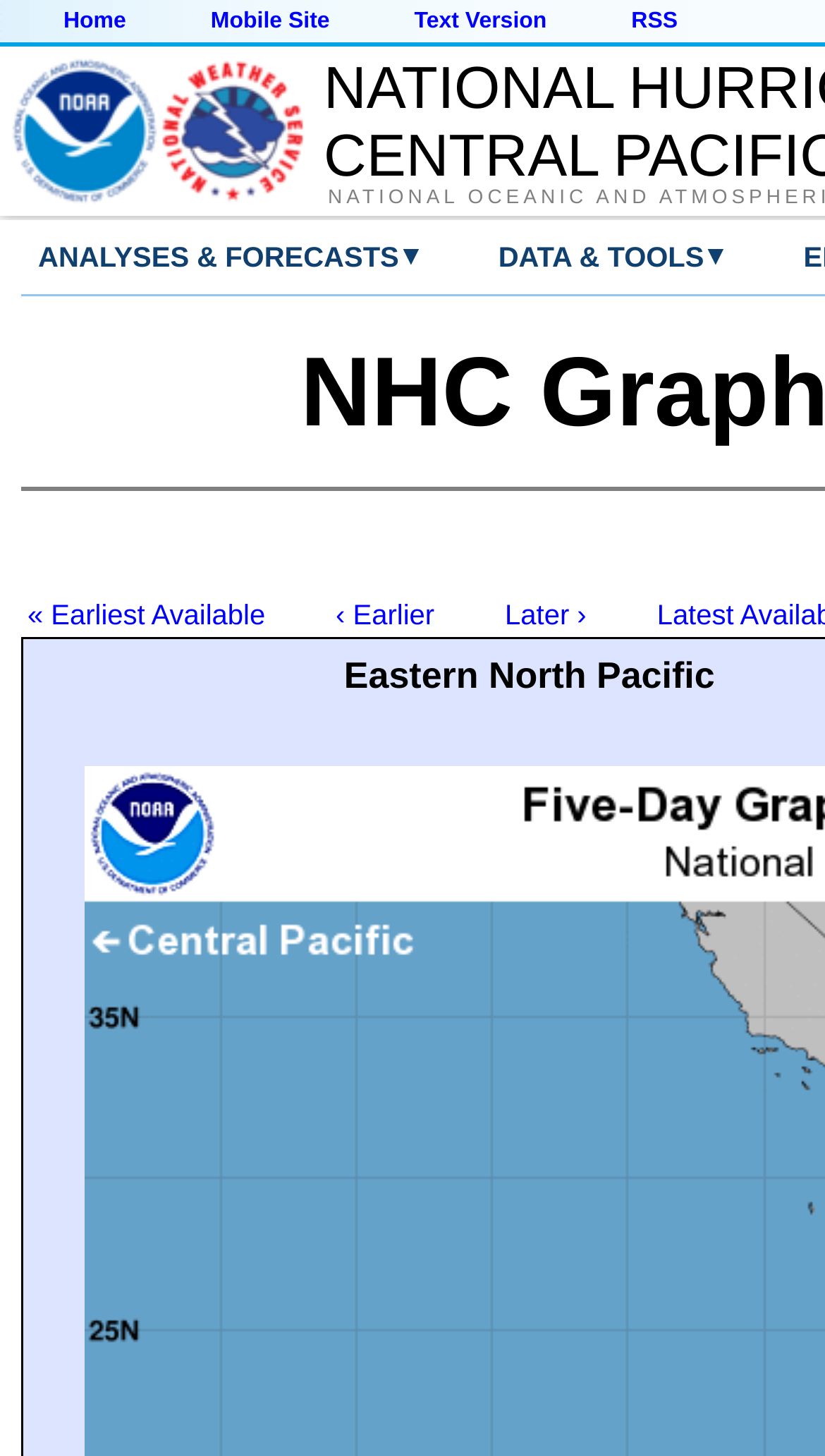Please predict the bounding box coordinates of the element's region where a click is necessary to complete the following instruction: "Click on tab". The coordinates should be represented by four float numbers between 0 and 1, i.e., [left, top, right, bottom].

[0.026, 0.438, 0.031, 0.49]